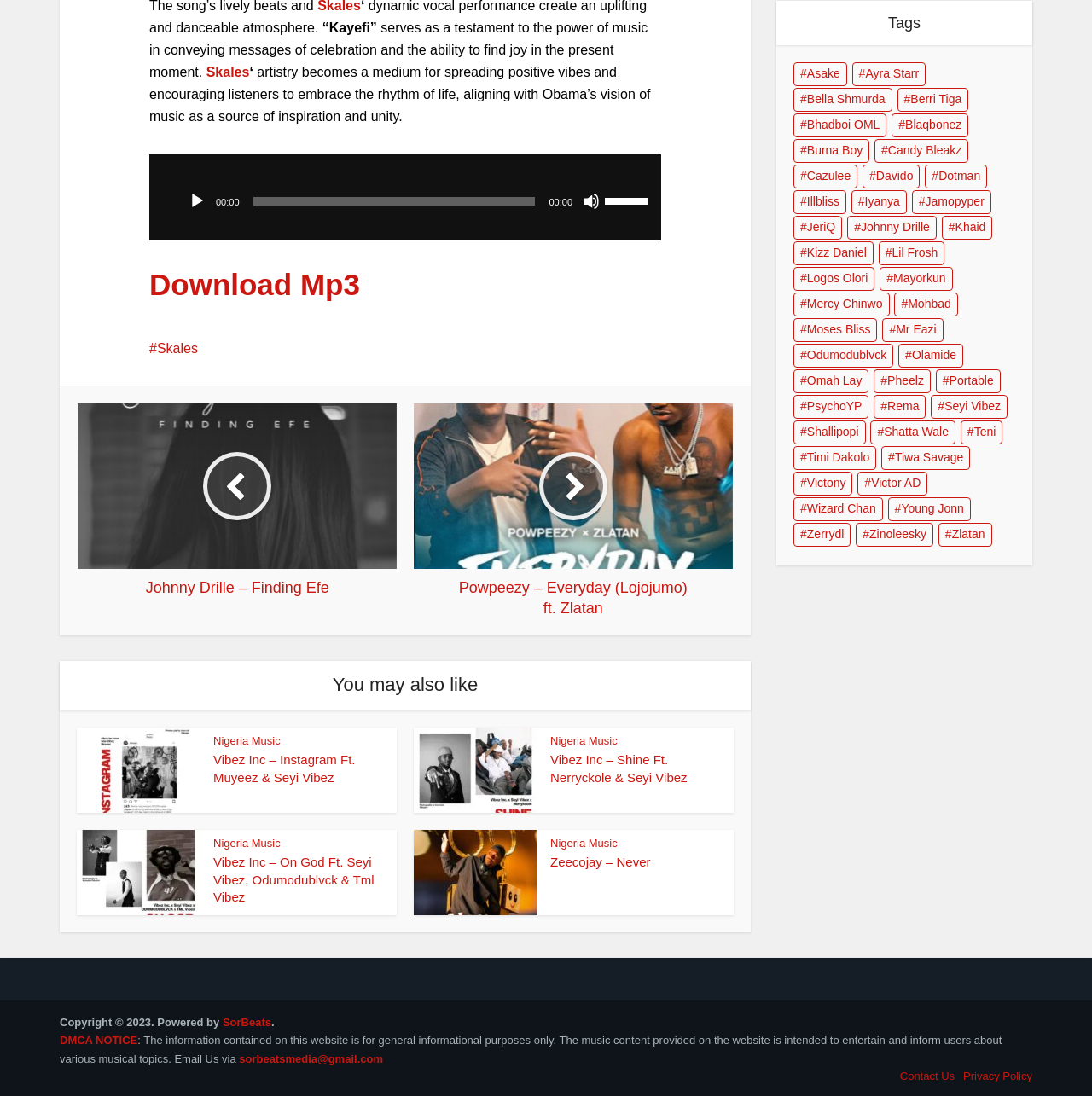Given the content of the image, can you provide a detailed answer to the question?
What is the title of the song being played?

The title of the song being played can be found in the StaticText element with the text '“Kayefi”' at the top of the webpage.